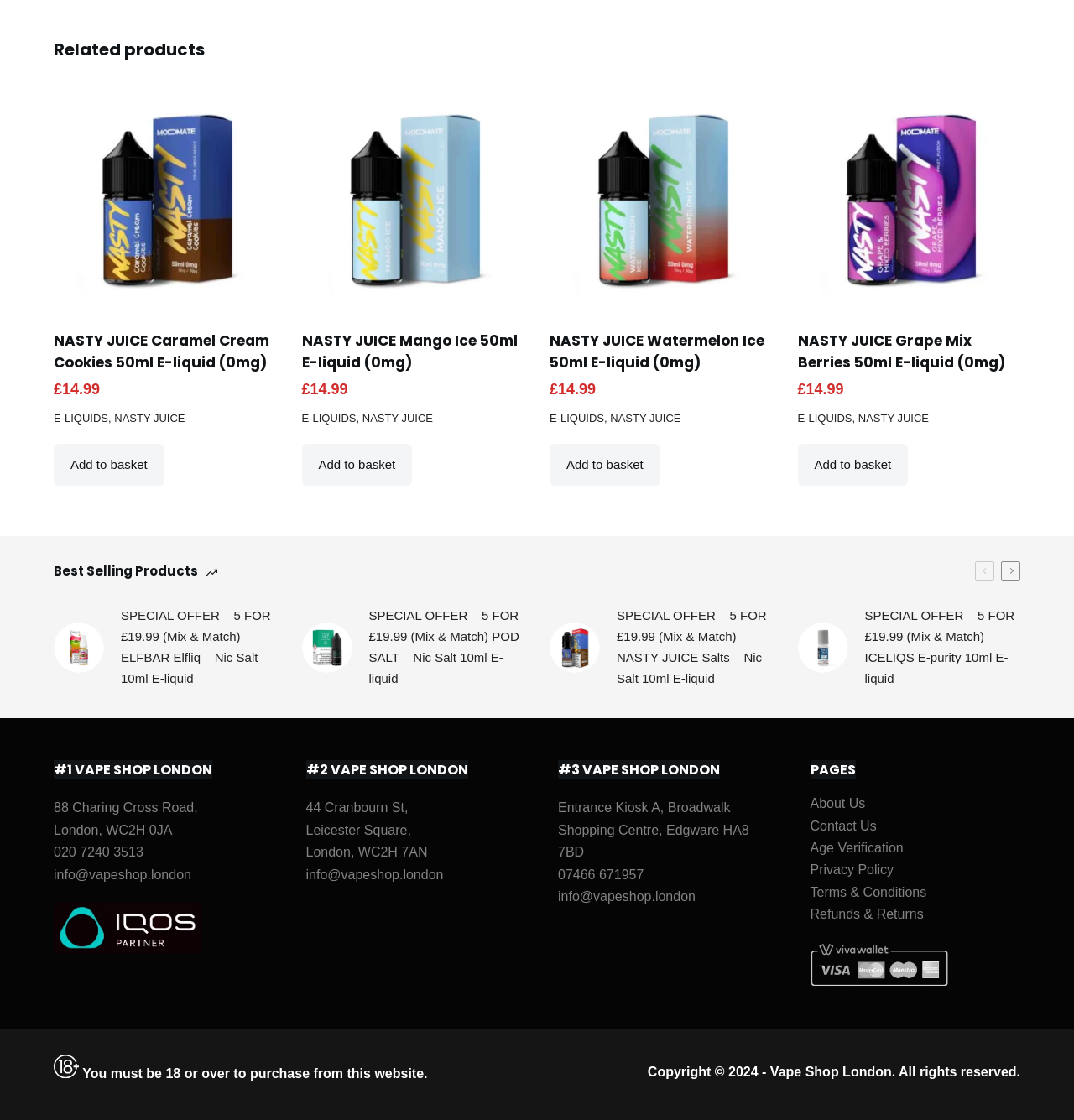Please find the bounding box coordinates of the section that needs to be clicked to achieve this instruction: "Visit 'About Us' page".

[0.754, 0.711, 0.806, 0.724]